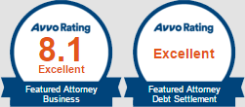What is the purpose of these accolades?
Look at the screenshot and respond with one word or a short phrase.

To build trust